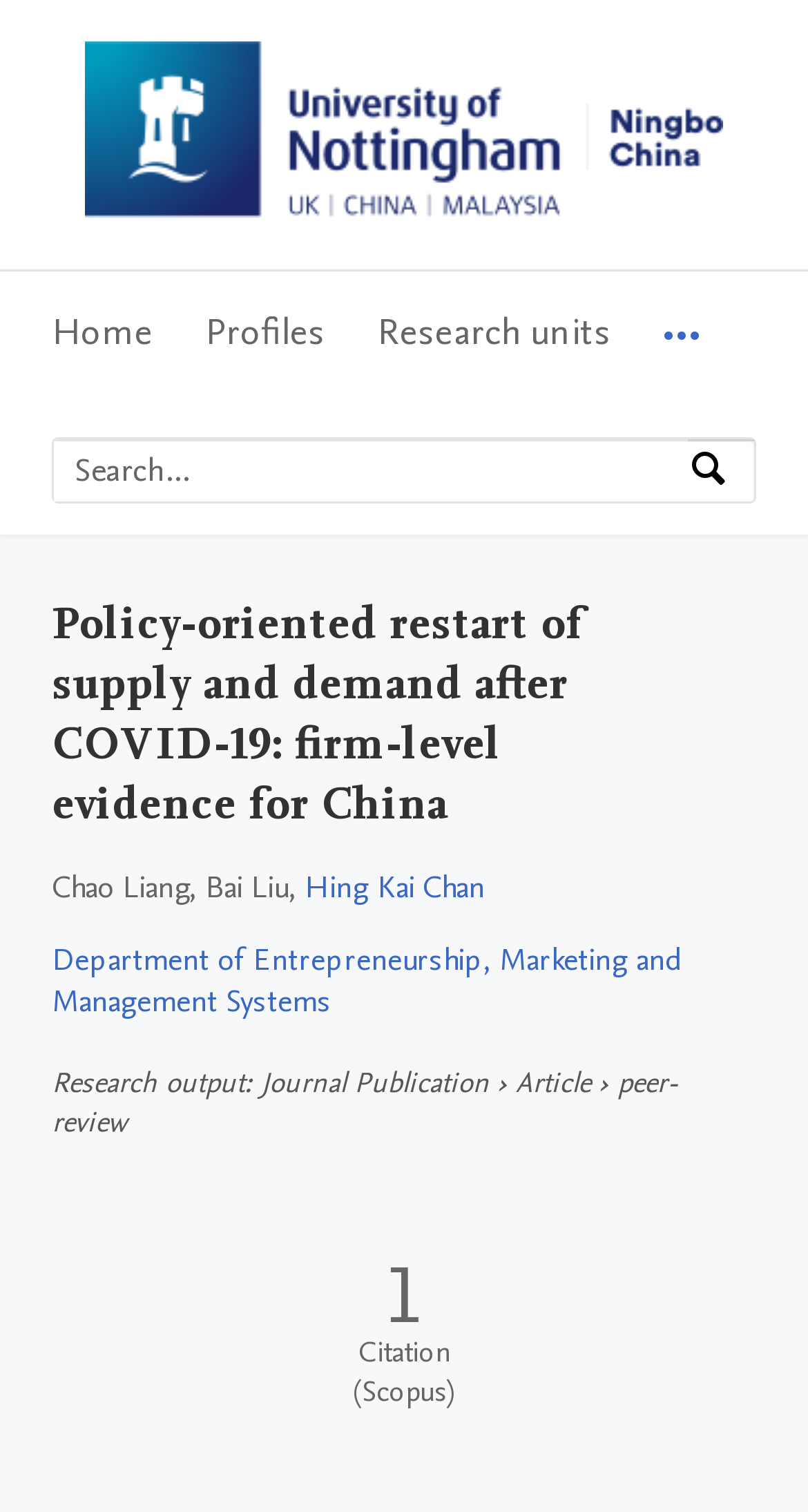What department is the research output affiliated with?
Examine the image closely and answer the question with as much detail as possible.

The research output is affiliated with the Department of Entrepreneurship, Marketing and Management Systems, as indicated by the link below the authors' names.